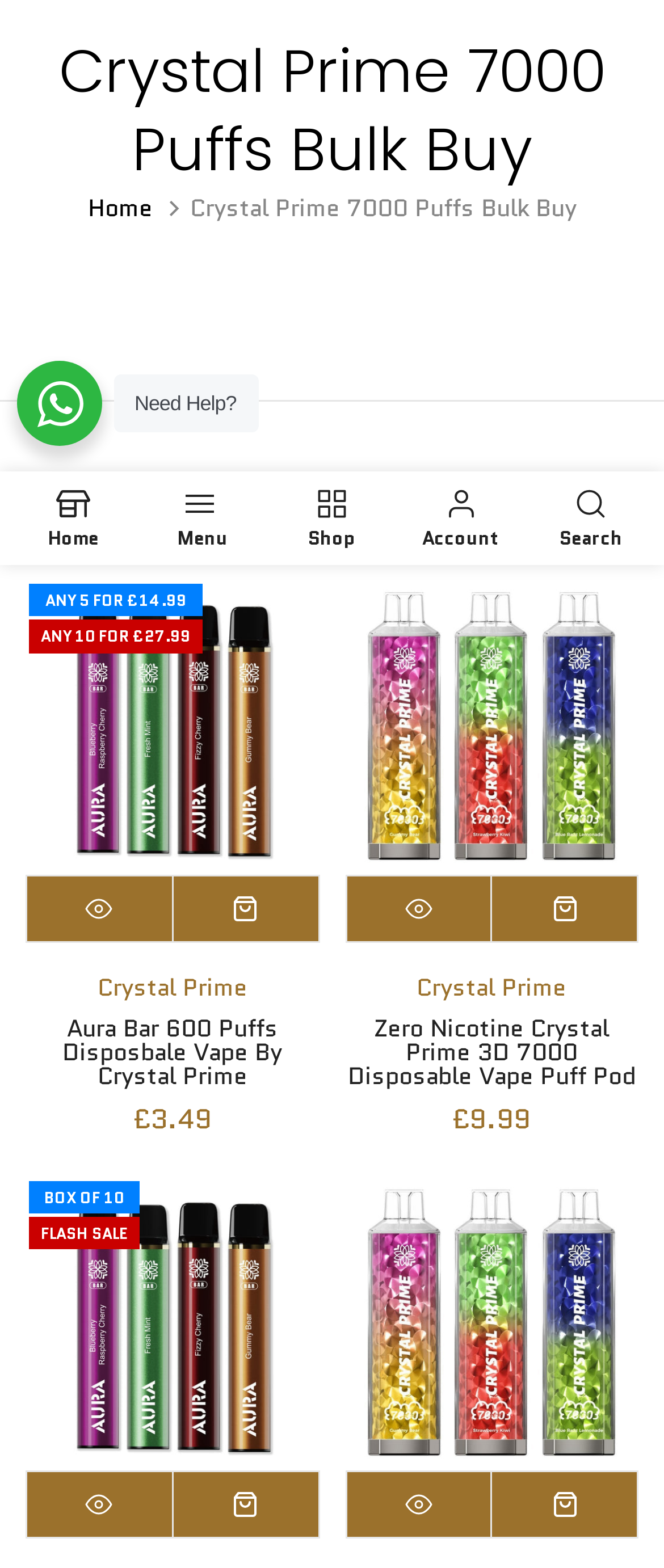Find the bounding box coordinates corresponding to the UI element with the description: "Quick view". The coordinates should be formatted as [left, top, right, bottom], with values as floats between 0 and 1.

[0.041, 0.939, 0.261, 0.98]